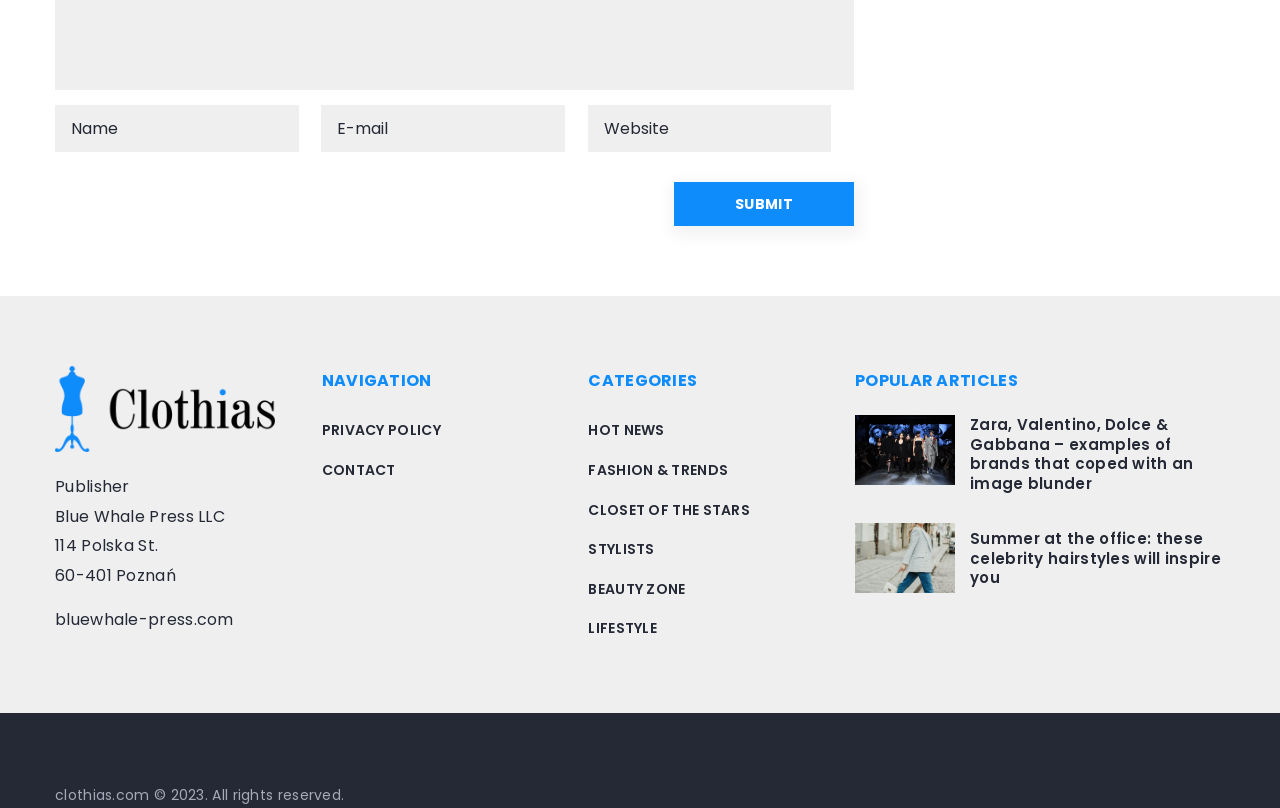What is the topic of the first popular article?
Please provide a detailed and thorough answer to the question.

I found the topic of the first popular article by analyzing the link element with the text 'Zara, Valentino, Dolce & Gabbana – examples of brands that coped with an image blunder'. This text suggests that the article is about brands that have recovered from image blunders.